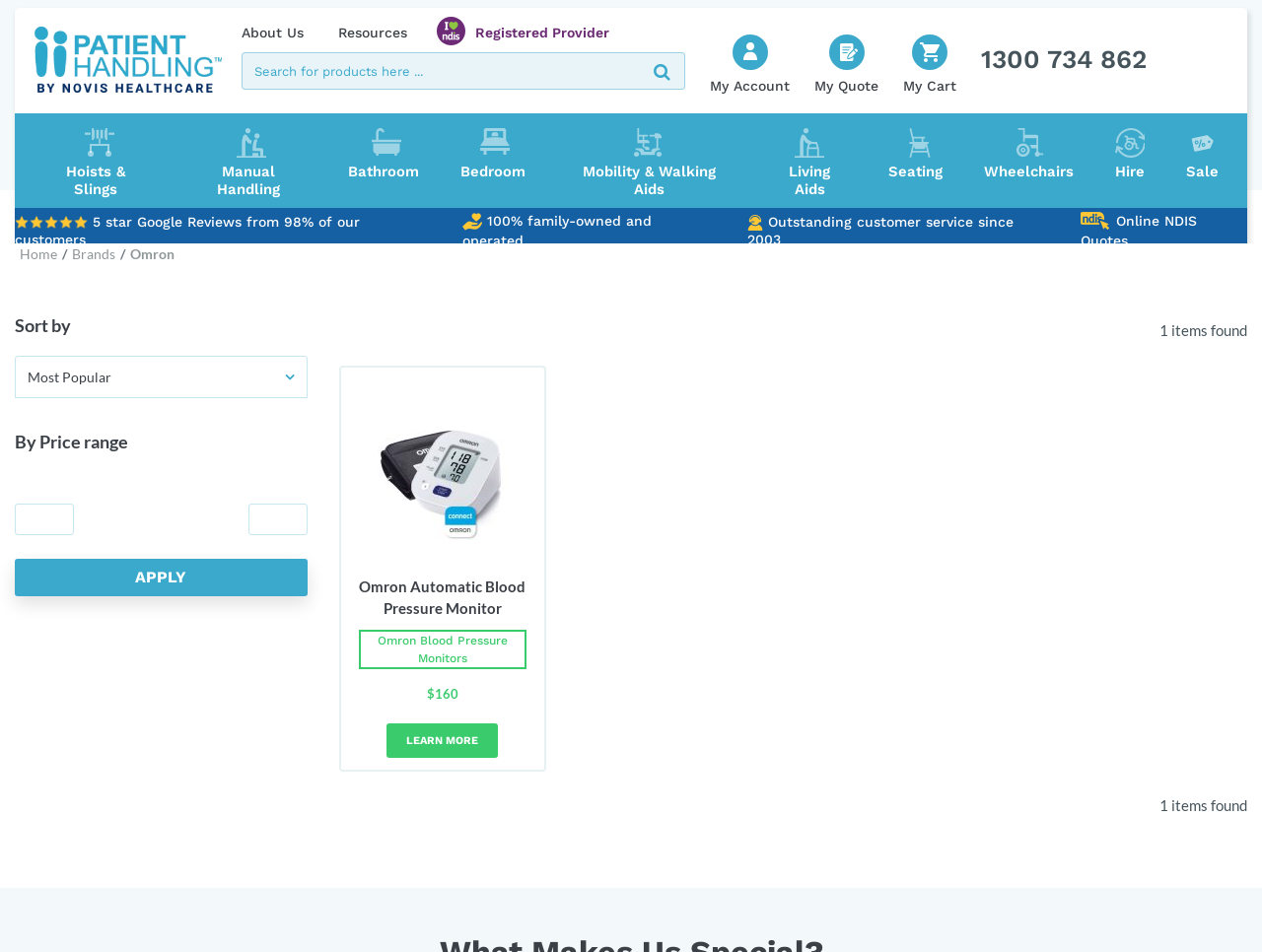Can you show the bounding box coordinates of the region to click on to complete the task described in the instruction: "Sort by Most Popular"?

[0.022, 0.387, 0.088, 0.405]